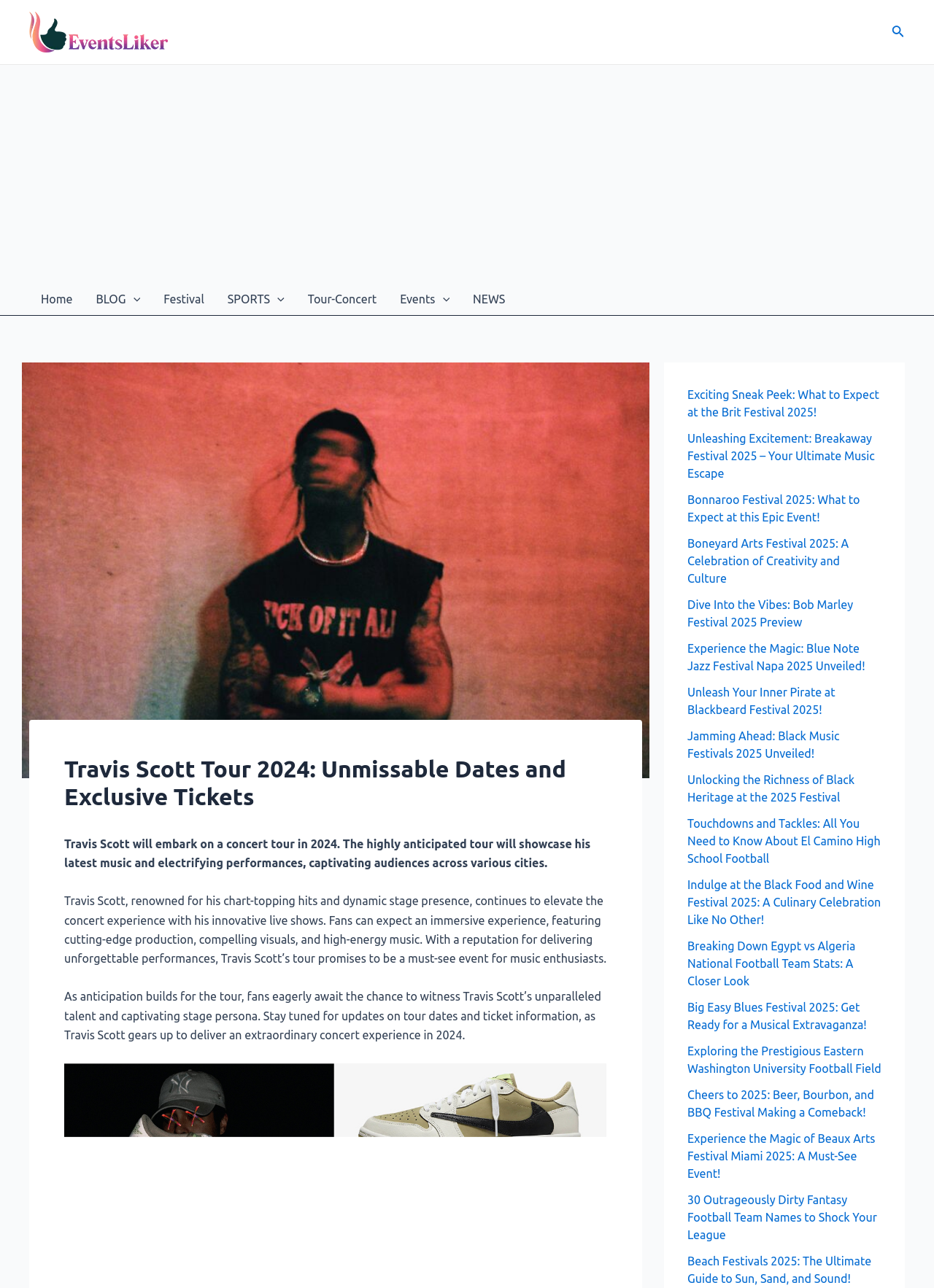Illustrate the webpage with a detailed description.

The webpage is about Travis Scott's upcoming concert tour in 2024. At the top, there is a navigation menu with links to different sections of the website, including "Home", "BLOG", "Festival", "SPORTS", "Tour-Concert", "Events", and "NEWS". 

Below the navigation menu, there is a large image with the title "Travis Scott Tour 2024: Unmissable Dates and Exclusive Tickets" and a brief description of the tour. The description mentions that Travis Scott will embark on a concert tour in 2024, showcasing his latest music and electrifying performances.

To the right of the image, there are several links to other festival and concert events, including the Brit Festival 2025, Breakaway Festival 2025, and Bonnaroo Festival 2025, among others. These links are arranged in a vertical column and take up most of the right side of the page.

At the very top of the page, there is a small link to "EventsLiker" and a search icon link at the top right corner. There is also an advertisement iframe located below the navigation menu.

Overall, the webpage appears to be a promotional page for Travis Scott's upcoming tour, with additional links to other related events and festivals.